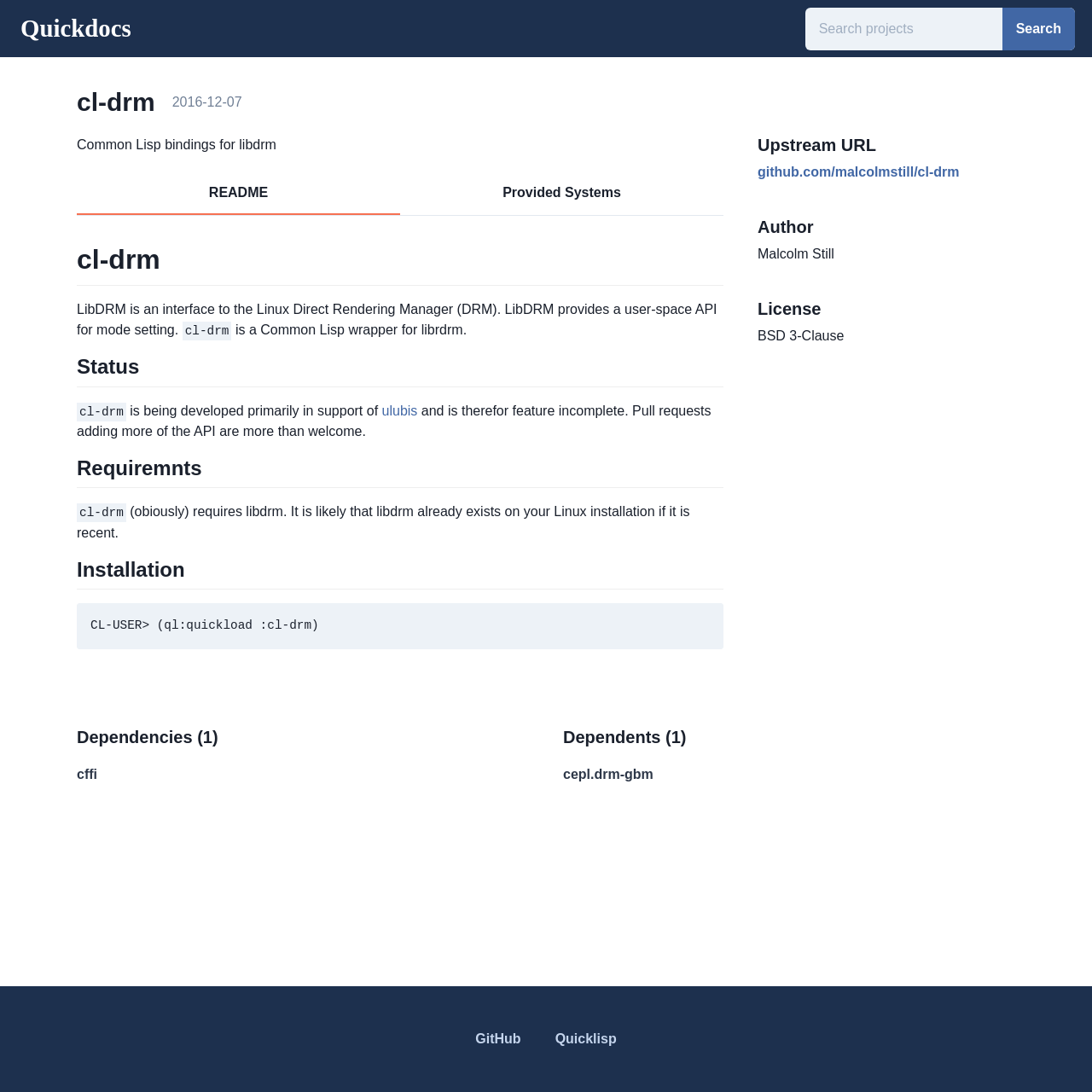Return the bounding box coordinates of the UI element that corresponds to this description: "Quicklisp". The coordinates must be given as four float numbers in the range of 0 and 1, [left, top, right, bottom].

[0.508, 0.942, 0.565, 0.961]